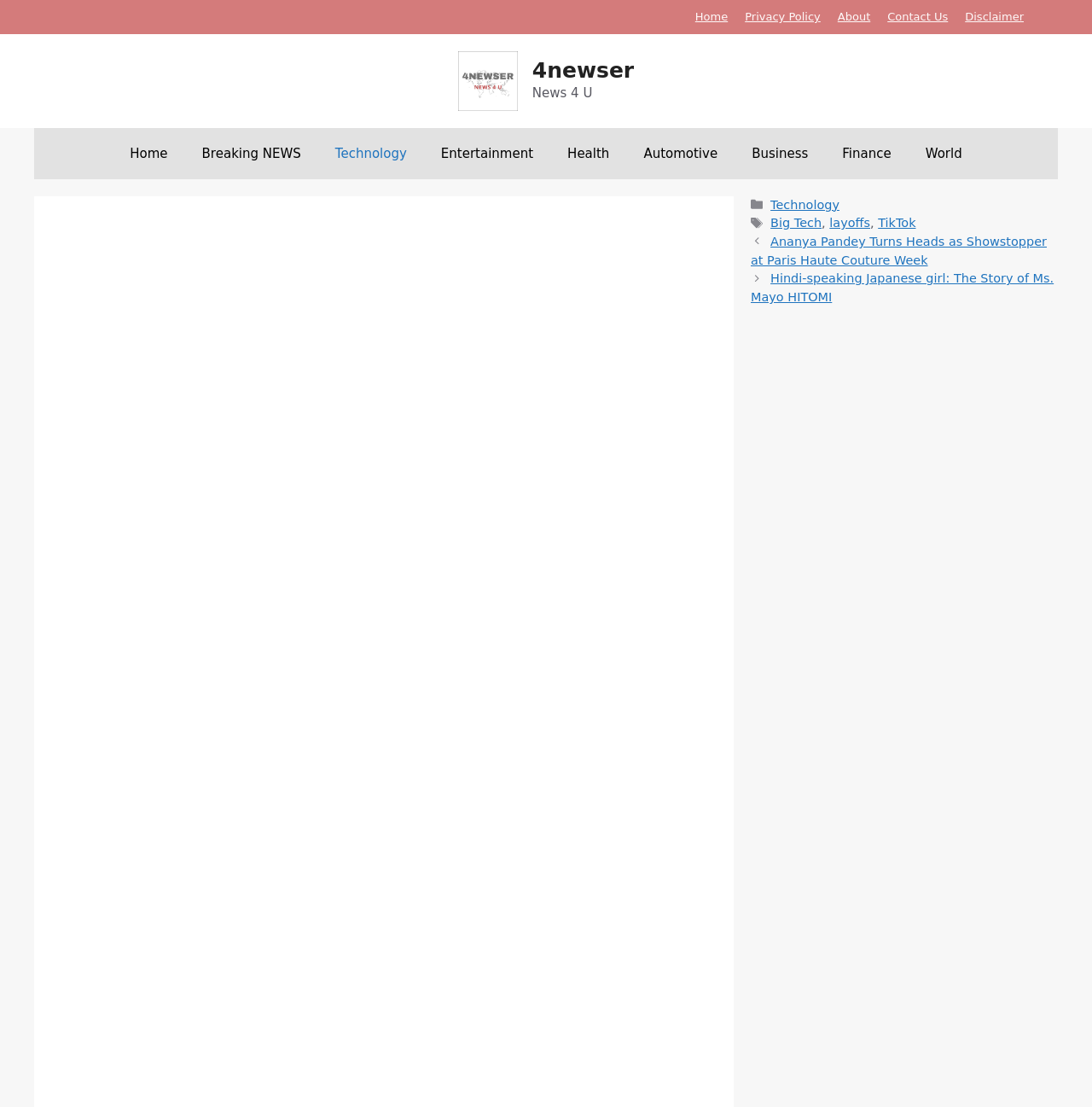Extract the main title from the webpage and generate its text.

TikTok Joins the Wave of Big Tech Layoffs